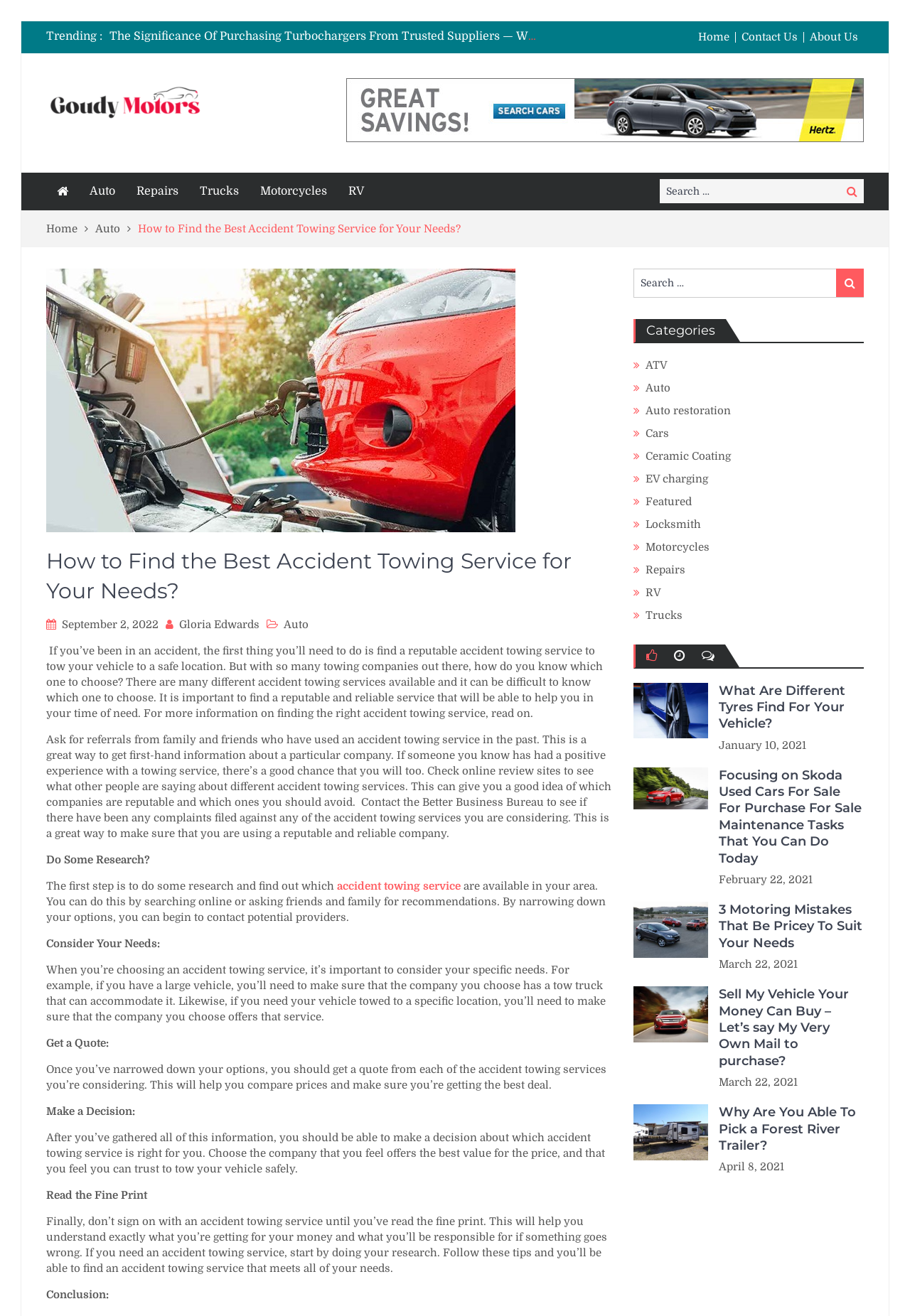Select the bounding box coordinates of the element I need to click to carry out the following instruction: "contact us".

None